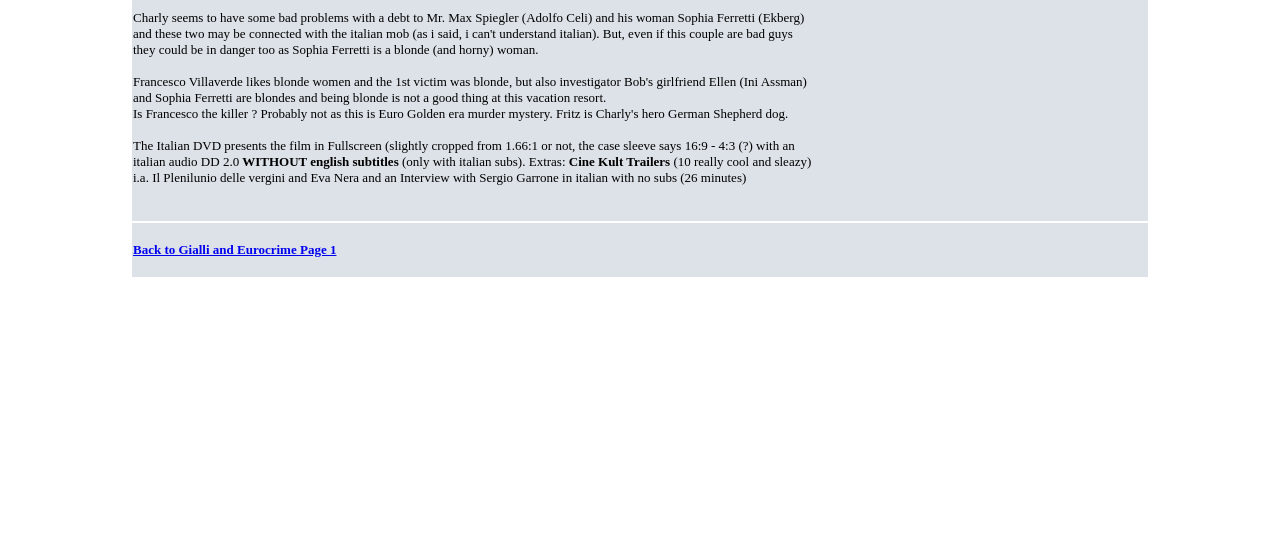Provide a single word or phrase answer to the question: 
What is the name of the woman in danger?

Sophia Ferretti